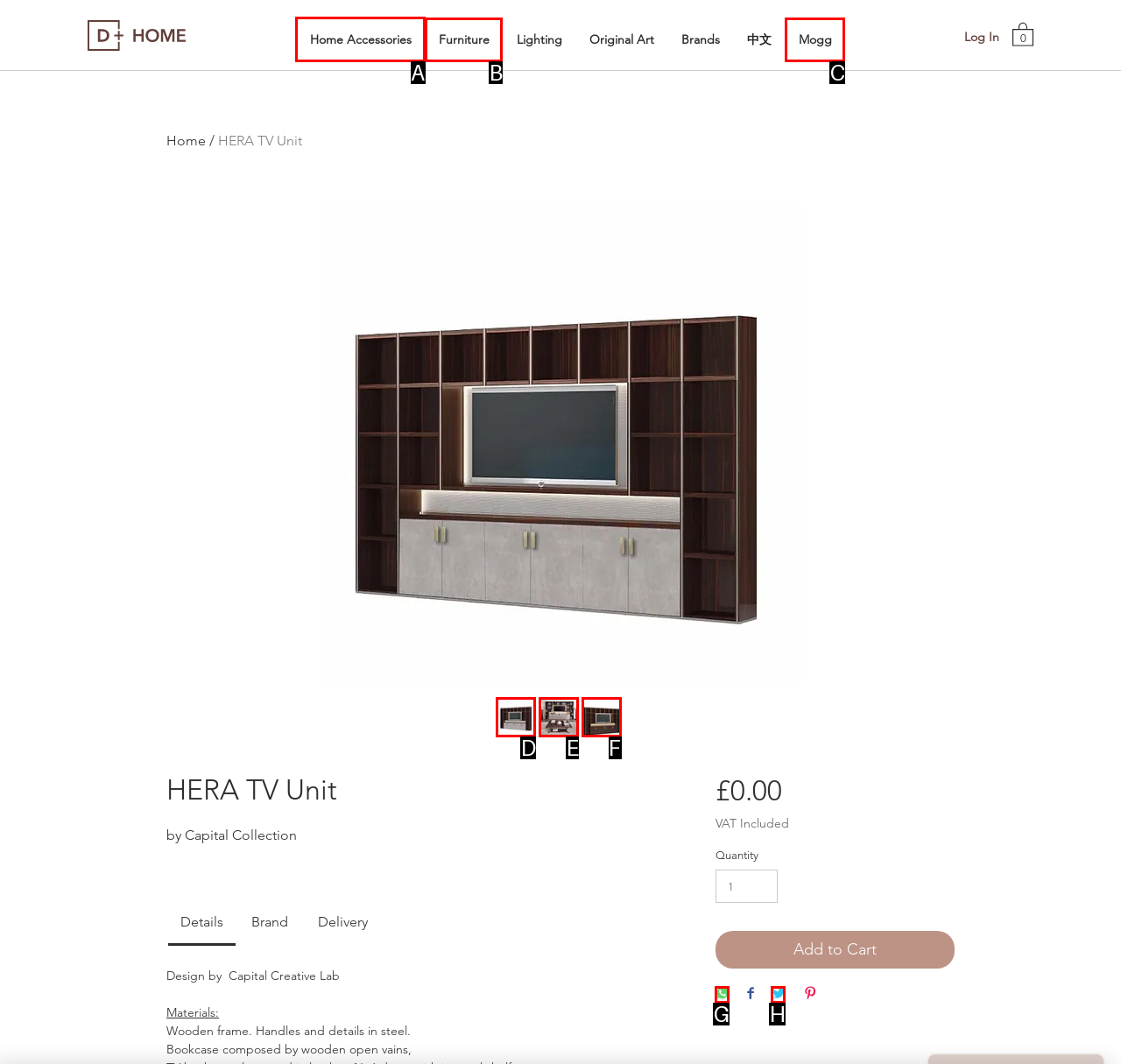Tell me which letter corresponds to the UI element that should be clicked to fulfill this instruction: View the 'Home Accessories' category
Answer using the letter of the chosen option directly.

A